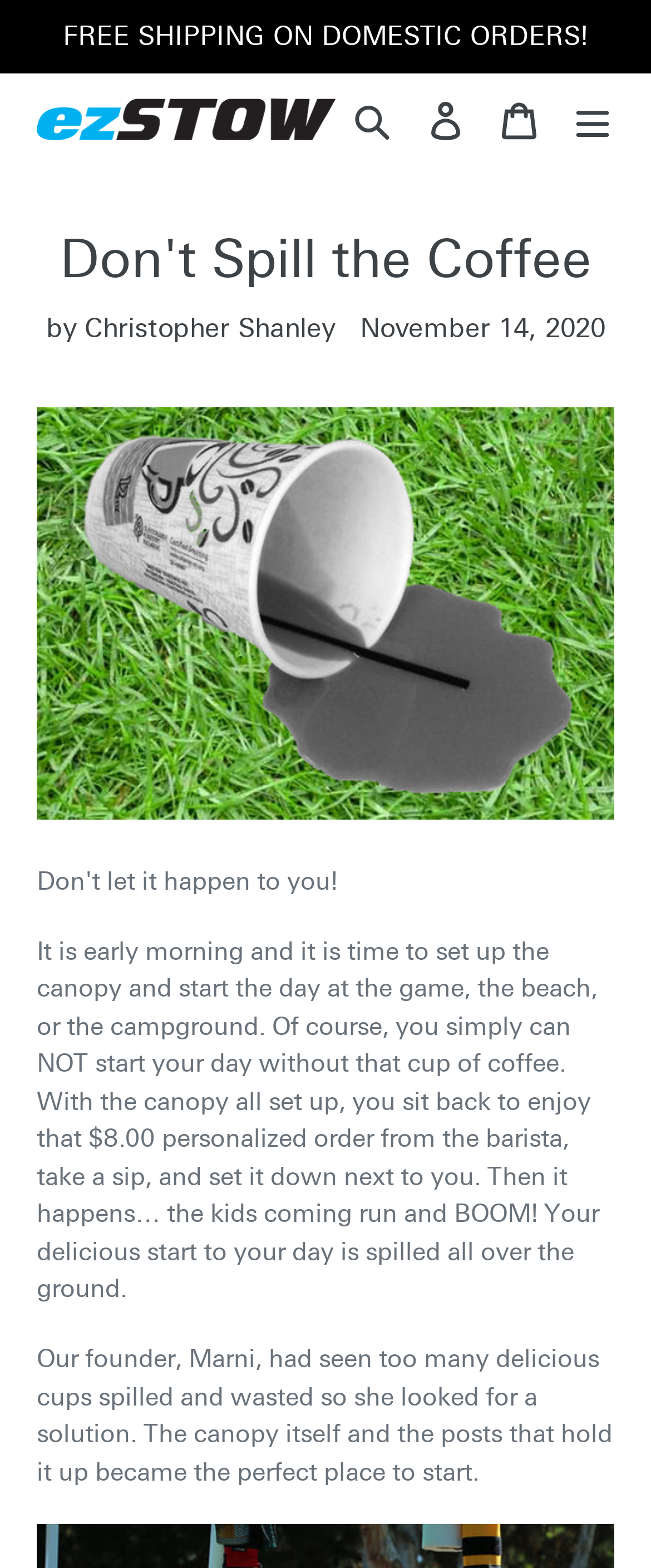What is the date mentioned in the text?
From the details in the image, provide a complete and detailed answer to the question.

The date mentioned in the text is 'November 14, 2020' which is located below the heading 'Don't Spill the Coffee'.